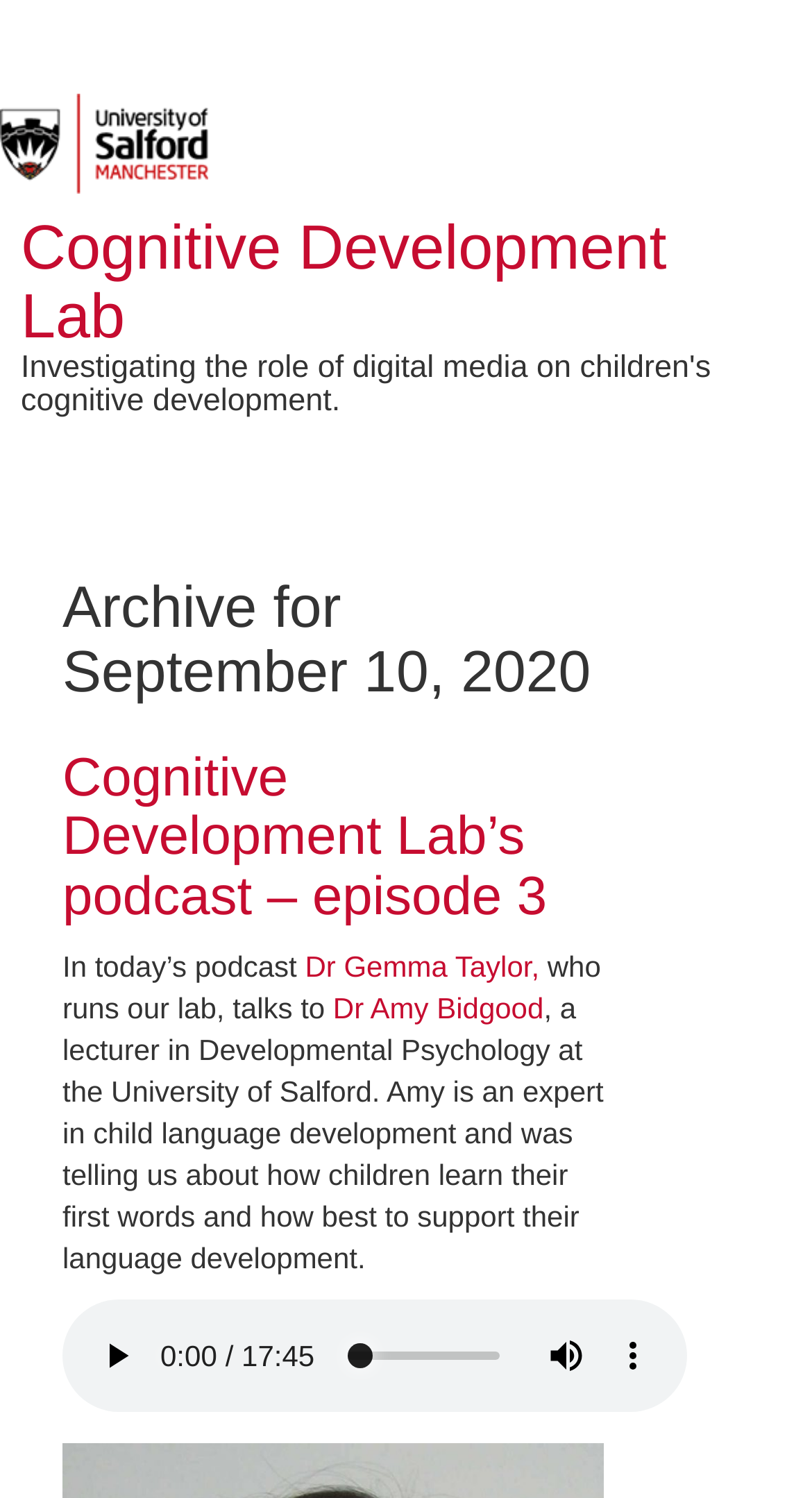Locate and generate the text content of the webpage's heading.

Cognitive Development Lab